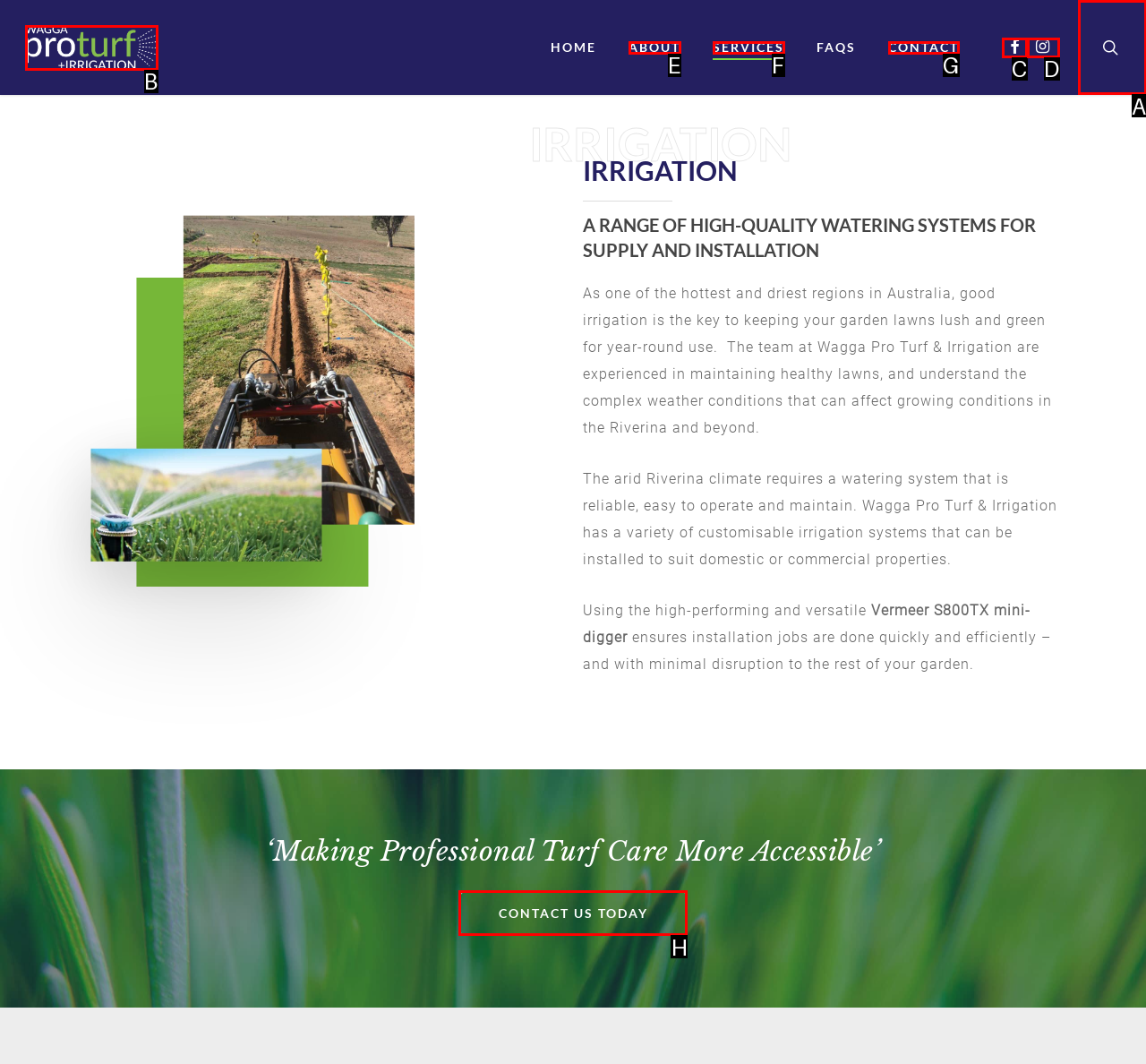Tell me which letter I should select to achieve the following goal: search for something
Answer with the corresponding letter from the provided options directly.

A